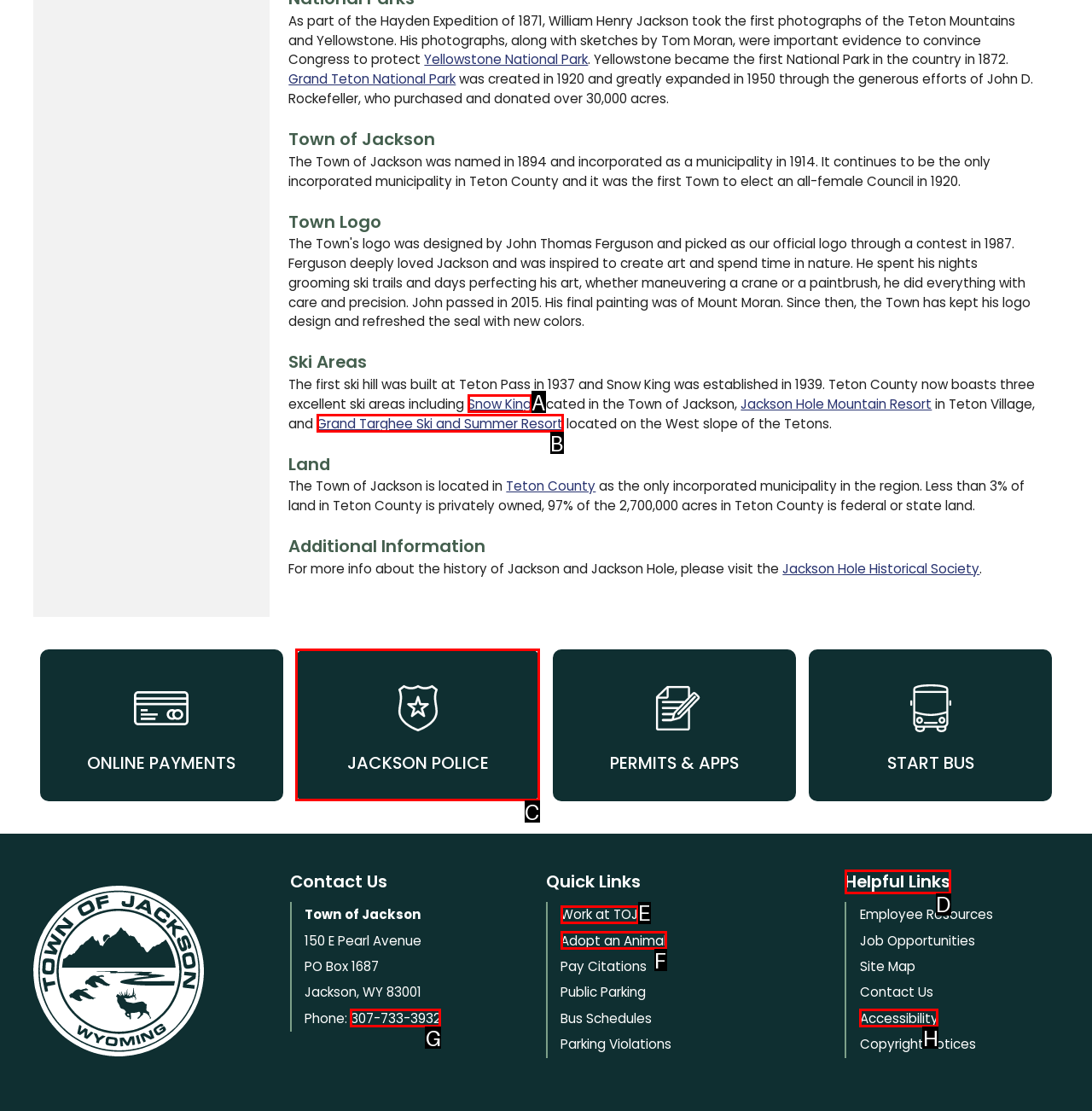Choose the UI element to click on to achieve this task: Contact the Jackson Police. Reply with the letter representing the selected element.

C